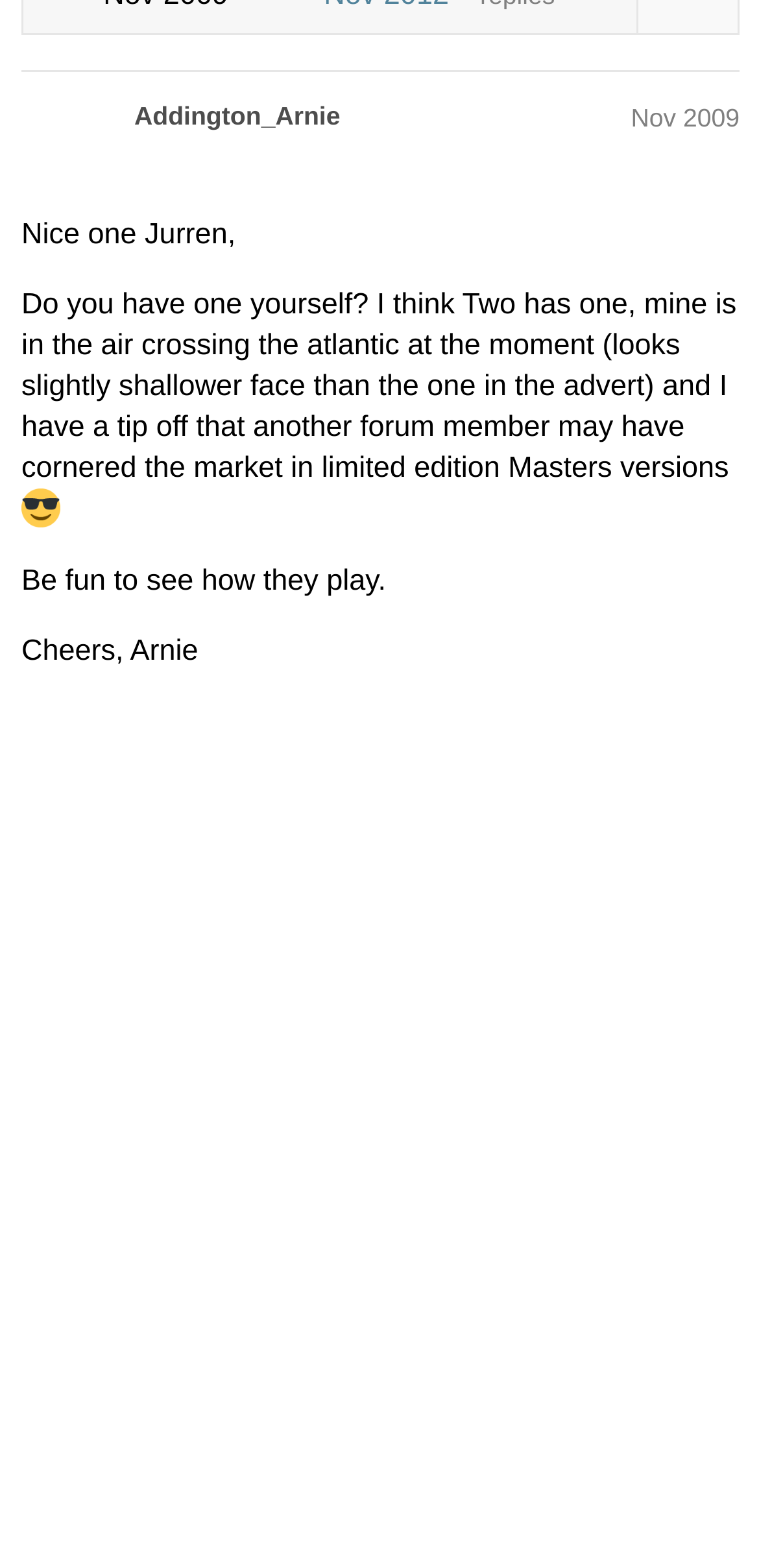Please provide the bounding box coordinates in the format (top-left x, top-left y, bottom-right x, bottom-right y). Remember, all values are floating point numbers between 0 and 1. What is the bounding box coordinate of the region described as: title="like this post"

[0.753, 0.672, 0.864, 0.72]